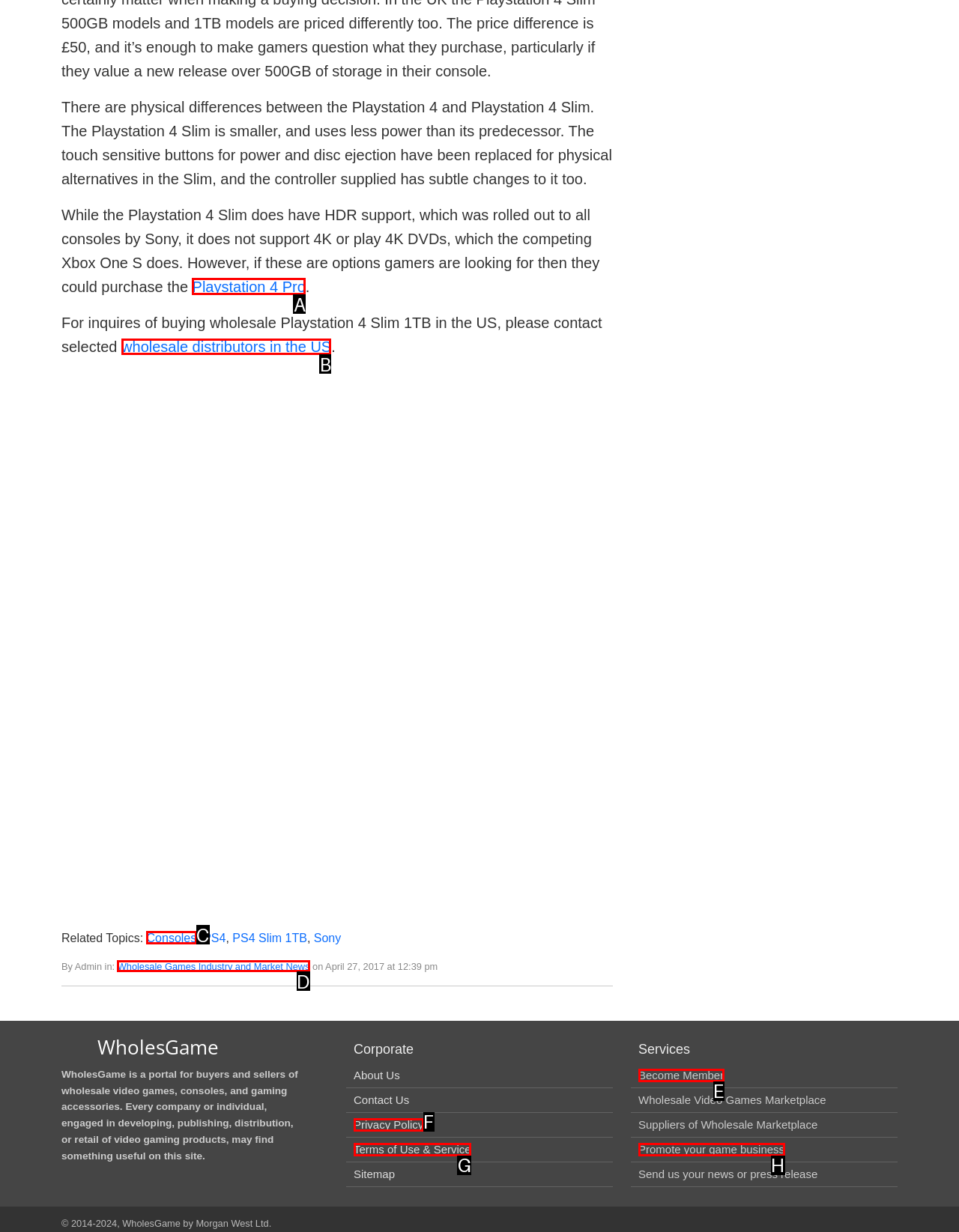Determine which HTML element to click on in order to complete the action: Contact wholesale distributors in the US.
Reply with the letter of the selected option.

B